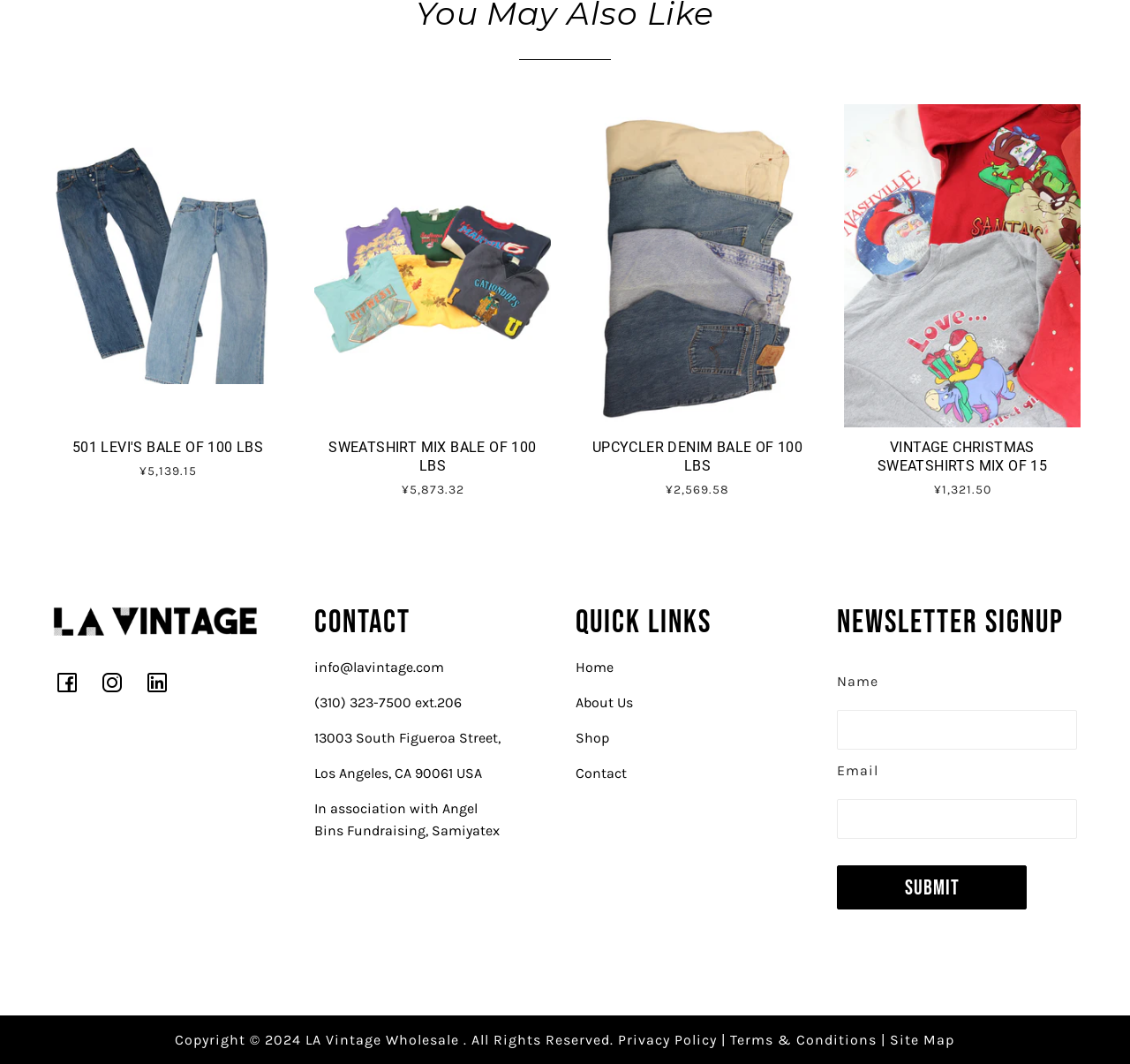Please answer the following question using a single word or phrase: 
What is the price of 501 Levi's Bale of 100 lbs?

¥5,139.15